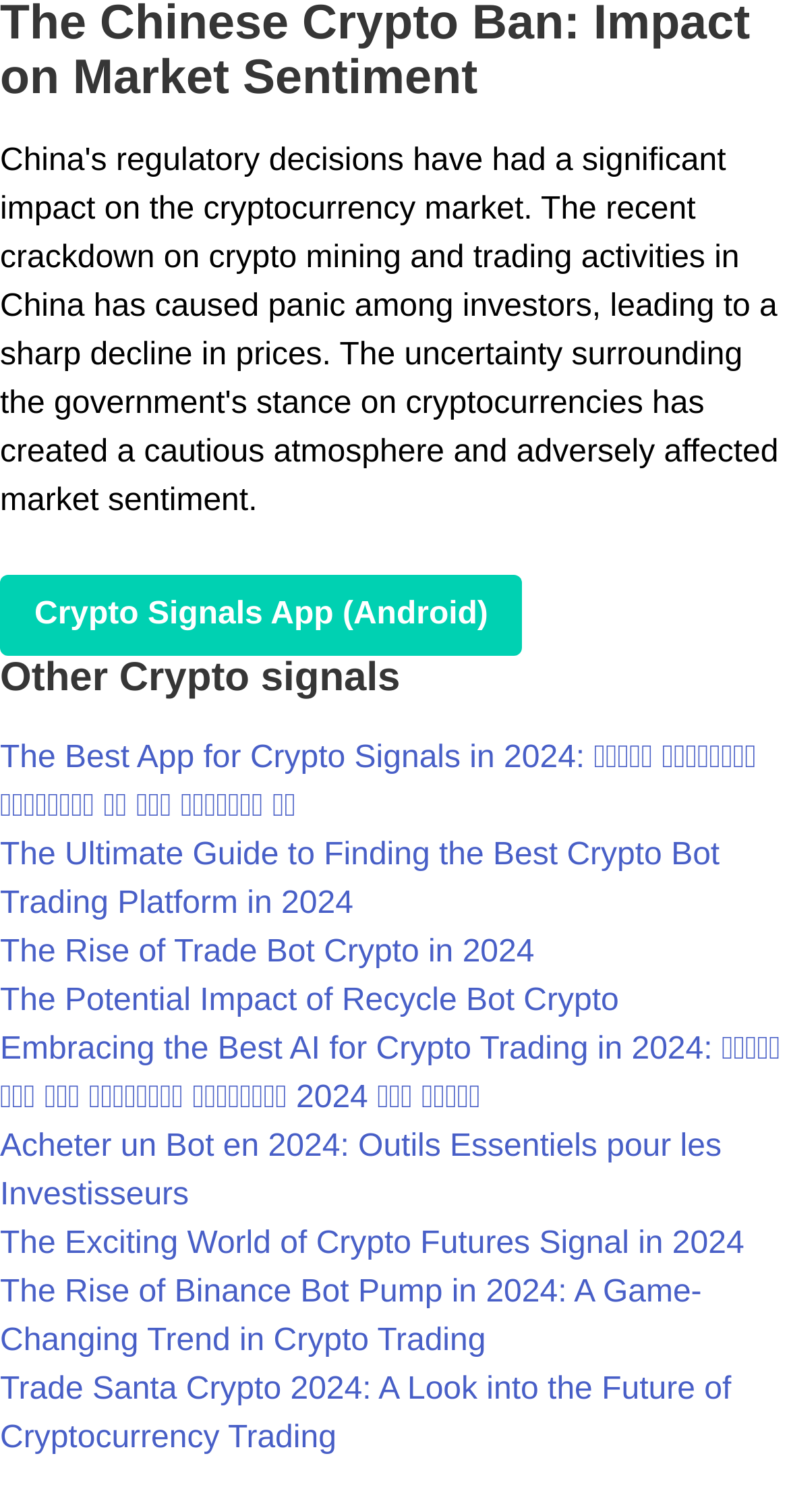What is the topic of the webpage?
Based on the image, provide your answer in one word or phrase.

Crypto signals and trading